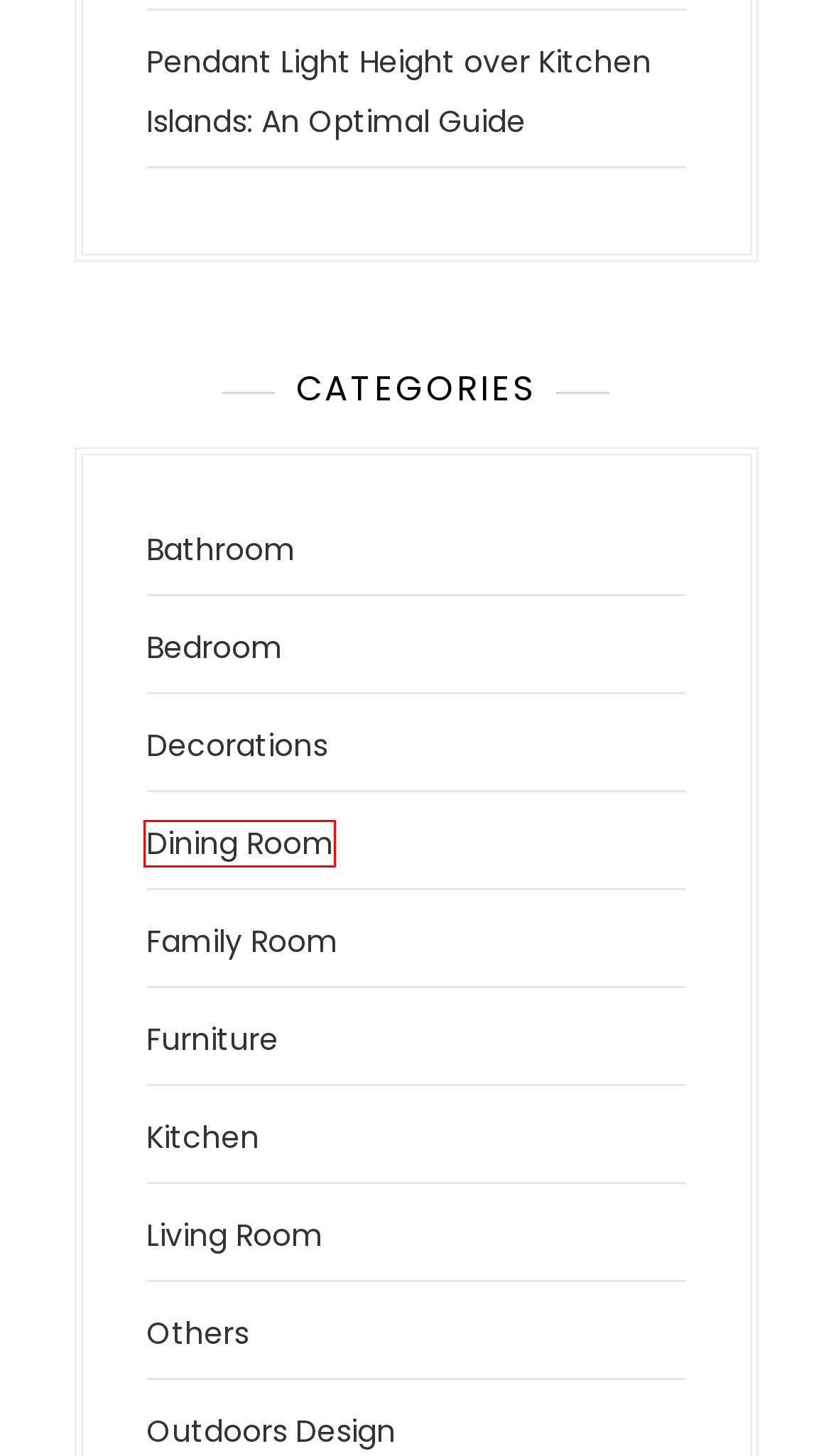You have received a screenshot of a webpage with a red bounding box indicating a UI element. Please determine the most fitting webpage description that matches the new webpage after clicking on the indicated element. The choices are:
A. Bathroom Archives - Tiponthetrail.com
B. Outdoors Design Archives - Tiponthetrail.com
C. Kitchen Archives - Tiponthetrail.com
D. Bedroom Archives - Tiponthetrail.com
E. Furniture Archives - Tiponthetrail.com
F. Others Archives - Tiponthetrail.com
G. Dining Room Archives - Tiponthetrail.com
H. Family Room Archives - Tiponthetrail.com

G